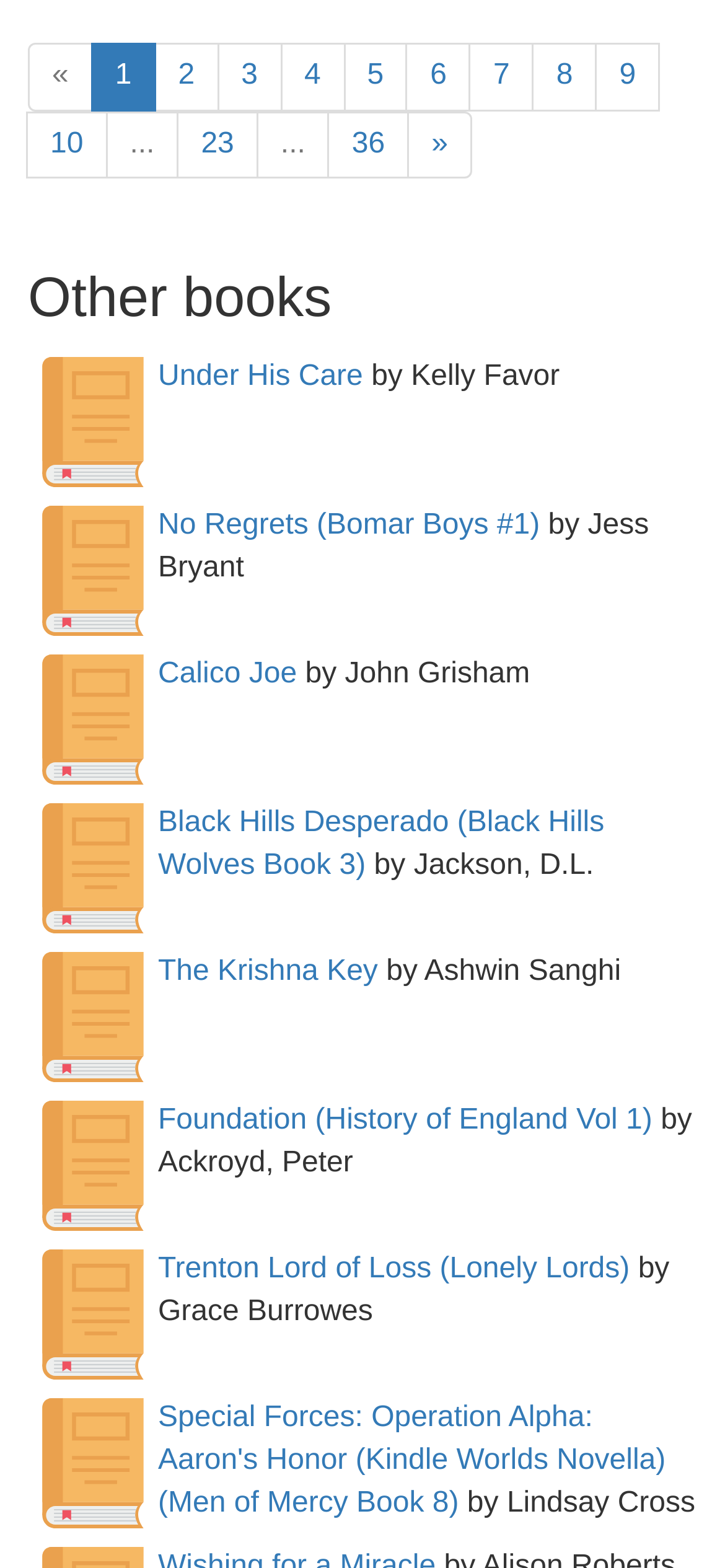Locate the bounding box coordinates of the clickable area needed to fulfill the instruction: "click on page 1".

[0.125, 0.027, 0.215, 0.071]